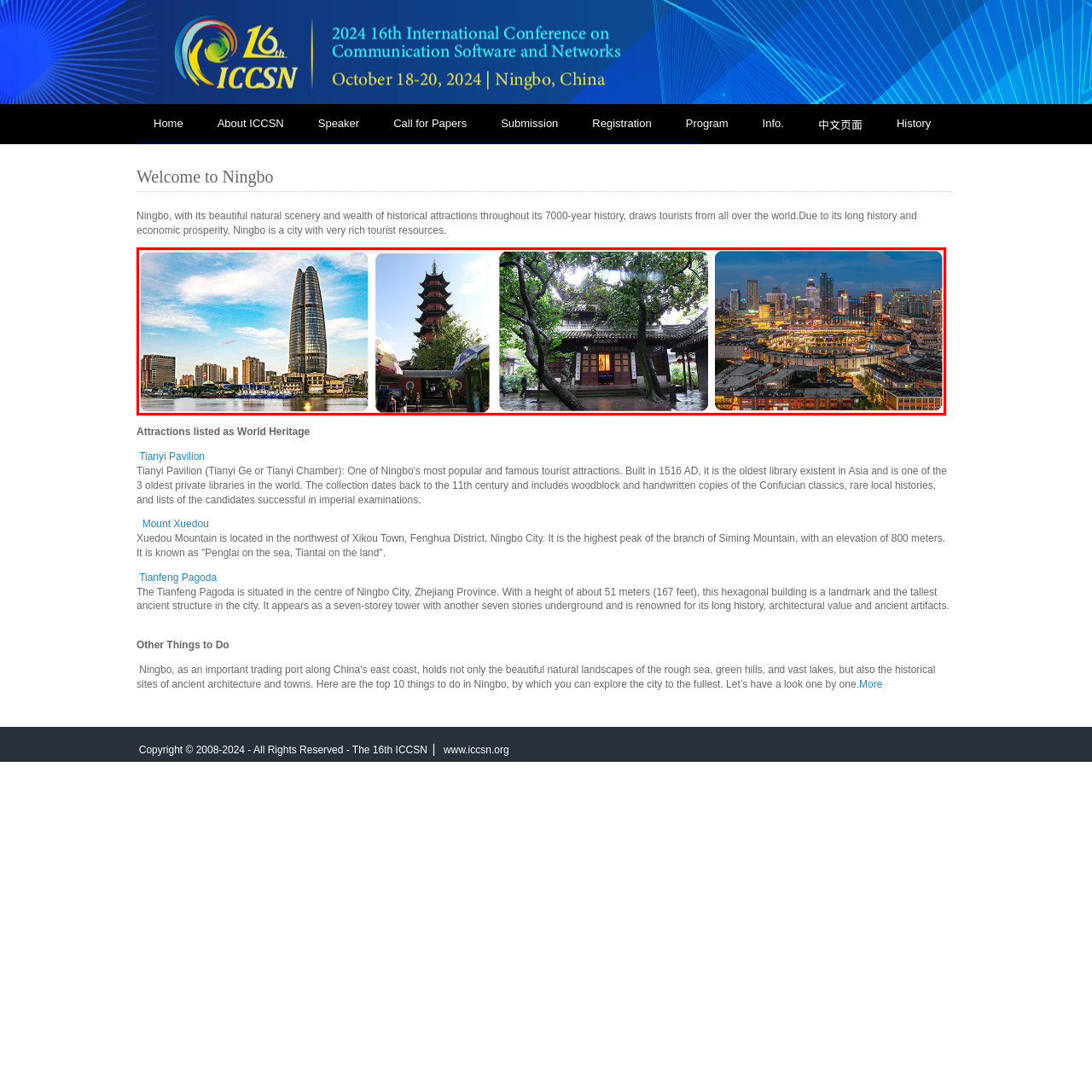Please scrutinize the image marked by the red boundary and answer the question that follows with a detailed explanation, using the image as evidence: 
What is represented by the tall, modern building?

According to the caption, the tall, modern building on the left represents Ningbo's rapid urban development along the waterfront, highlighting the city's contemporary skyline.